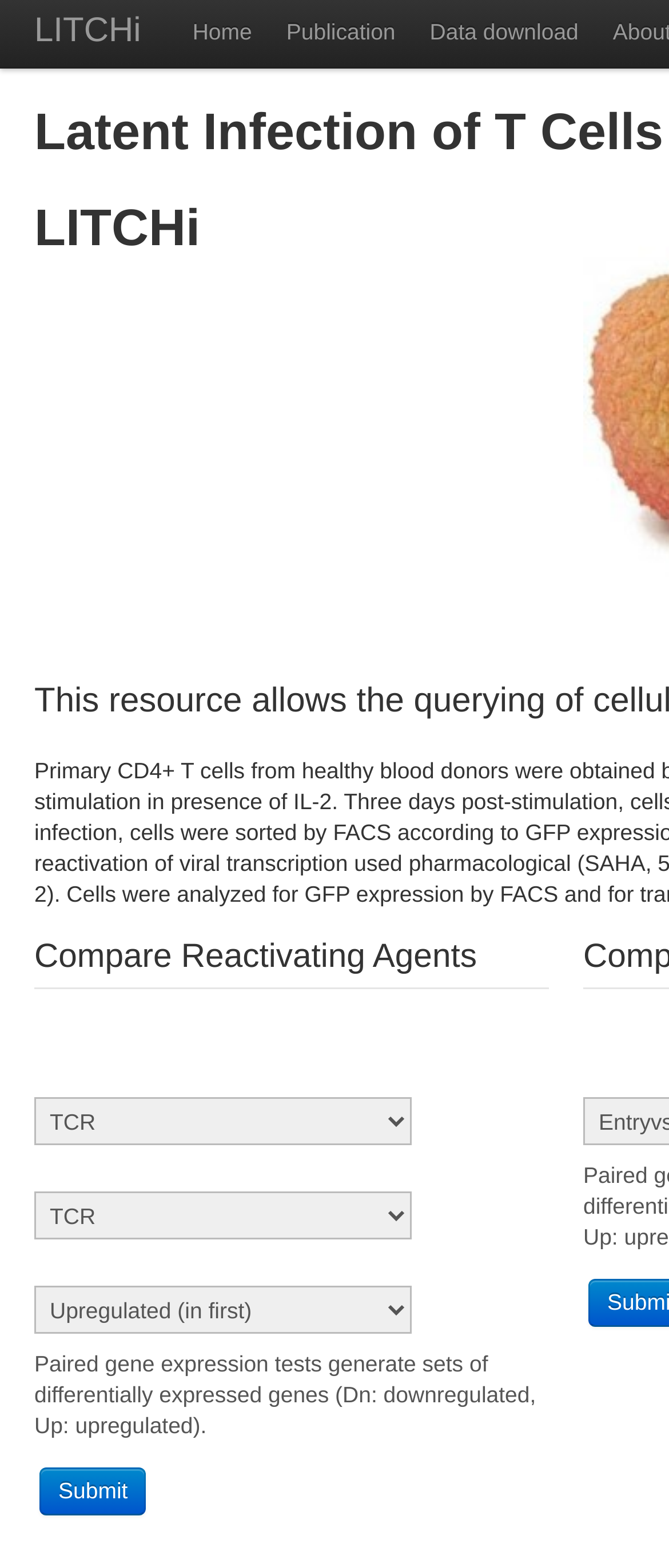Please determine the bounding box coordinates of the area that needs to be clicked to complete this task: 'download data'. The coordinates must be four float numbers between 0 and 1, formatted as [left, top, right, bottom].

[0.617, 0.0, 0.89, 0.043]